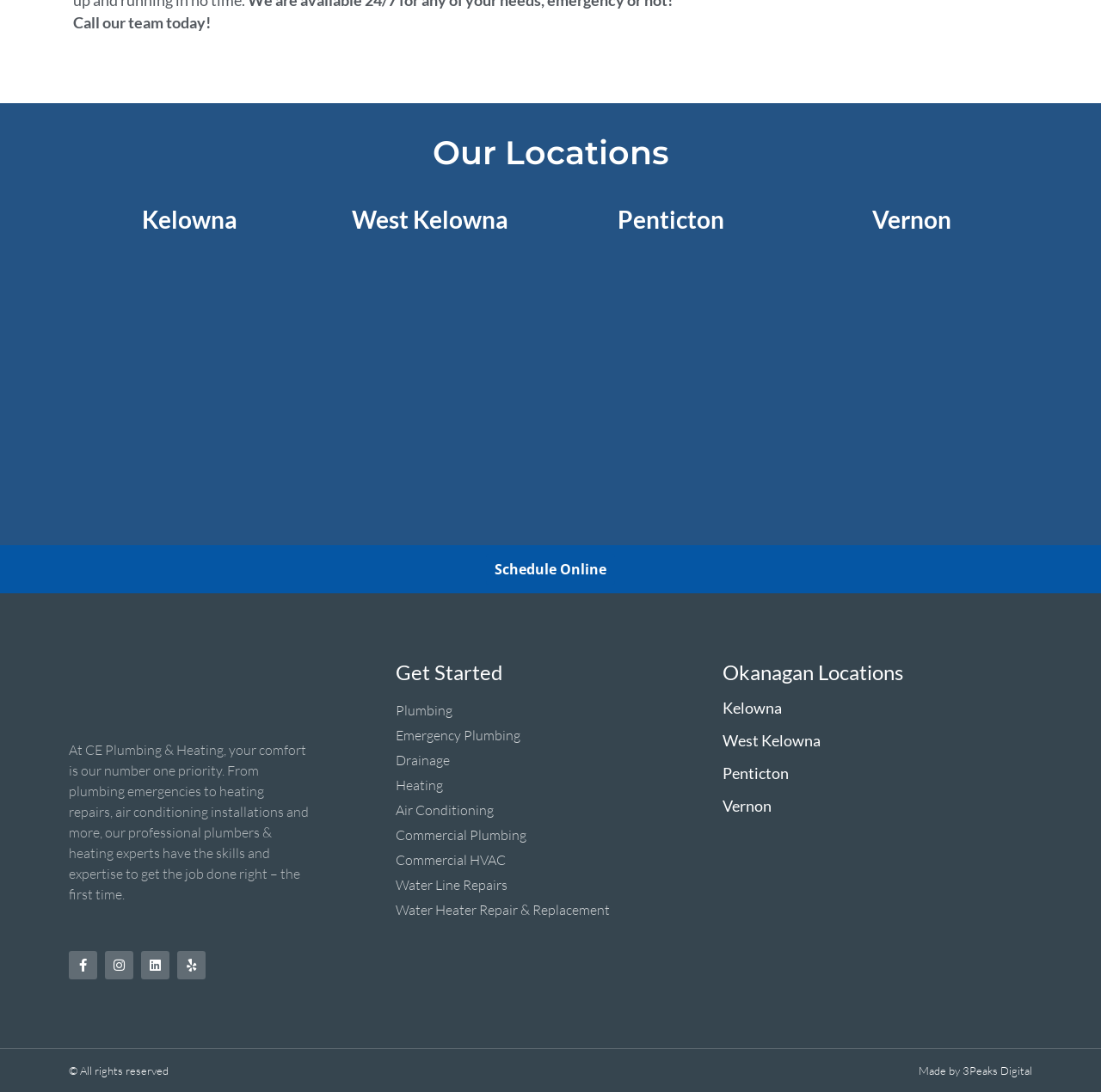Bounding box coordinates are specified in the format (top-left x, top-left y, bottom-right x, bottom-right y). All values are floating point numbers bounded between 0 and 1. Please provide the bounding box coordinate of the region this sentence describes: Search

None